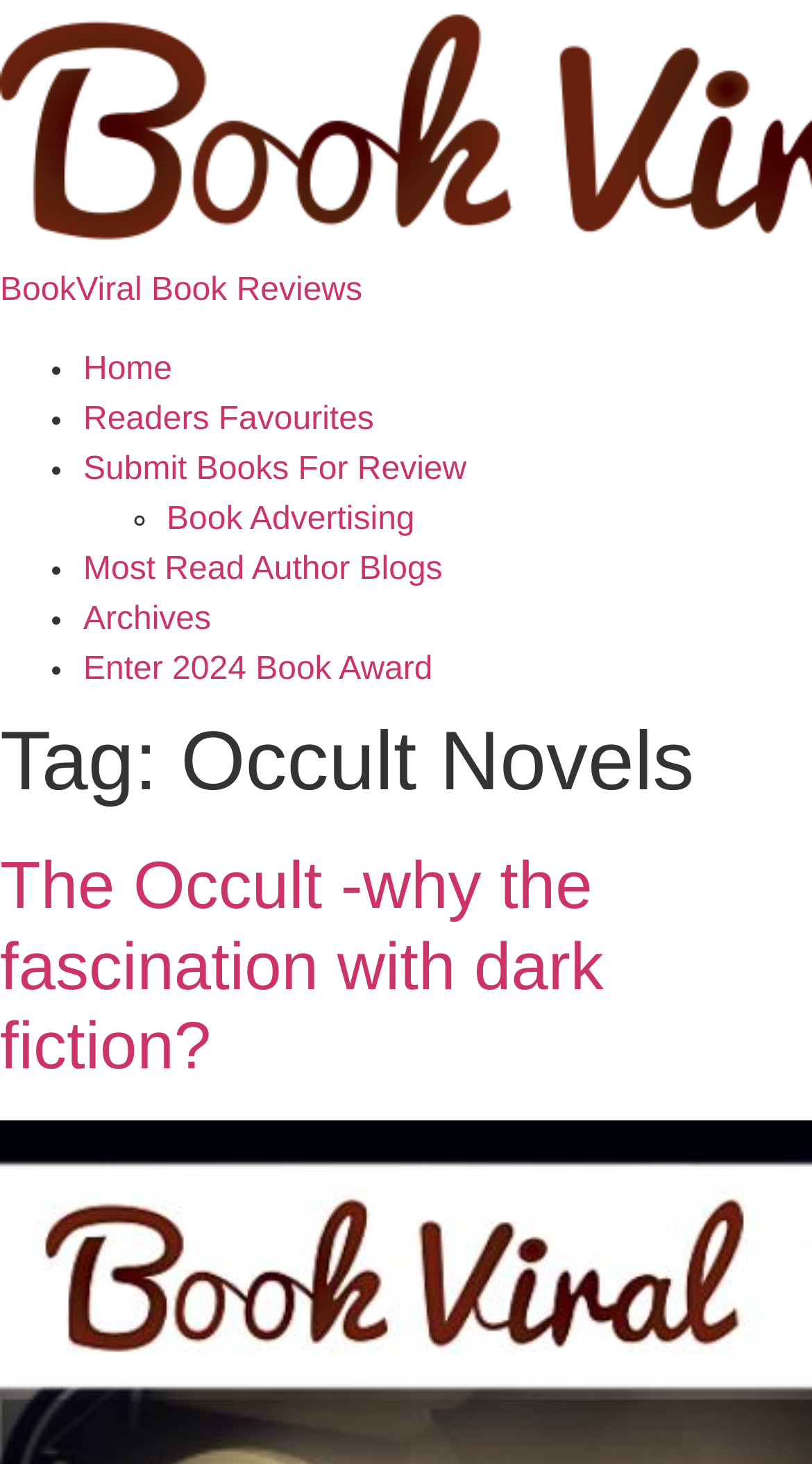Describe all significant elements and features of the webpage.

The webpage is about BookViral Book Reviews, specifically the archives of occult novels. At the top, there is a header with the title "BookViral Book Reviews" and a navigation menu with several links, including "Home", "Readers Favourites", "Submit Books For Review", and others. These links are separated by bullet points and are positioned horizontally across the top of the page.

Below the navigation menu, there is a large heading that reads "Tag: Occult Novels", which indicates that the page is dedicated to occult novels. Underneath this heading, there is a prominent article or blog post titled "The Occult -why the fascination with dark fiction?". This article takes up a significant portion of the page and appears to be the main content of the webpage.